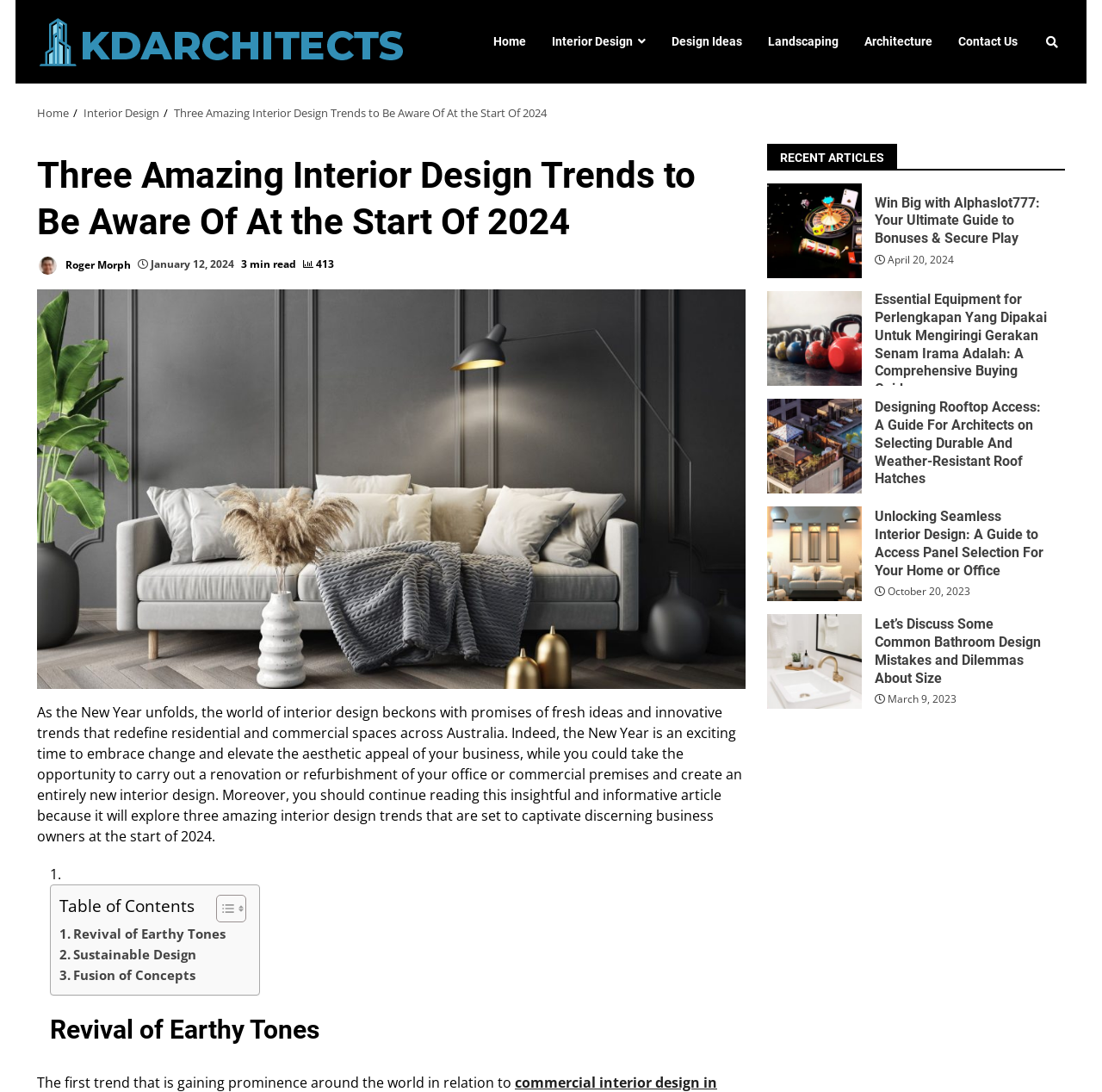What is the title of the first trend discussed in the article?
Please craft a detailed and exhaustive response to the question.

The title of the first trend can be found in the article content, where it is written 'Revival of Earthy Tones' as a heading.